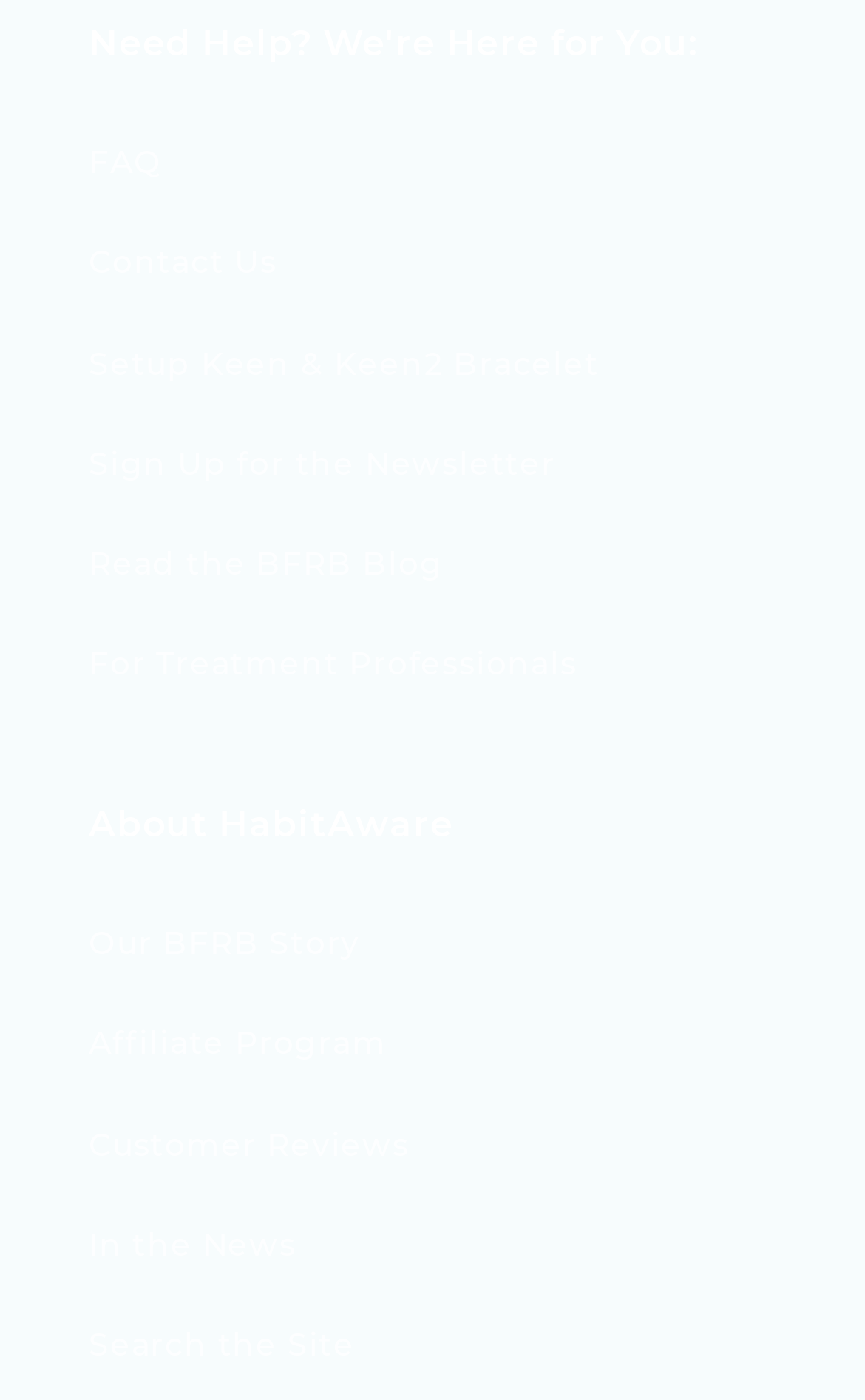From the webpage screenshot, identify the region described by Affiliate Program. Provide the bounding box coordinates as (top-left x, top-left y, bottom-right x, bottom-right y), with each value being a floating point number between 0 and 1.

[0.103, 0.711, 0.897, 0.782]